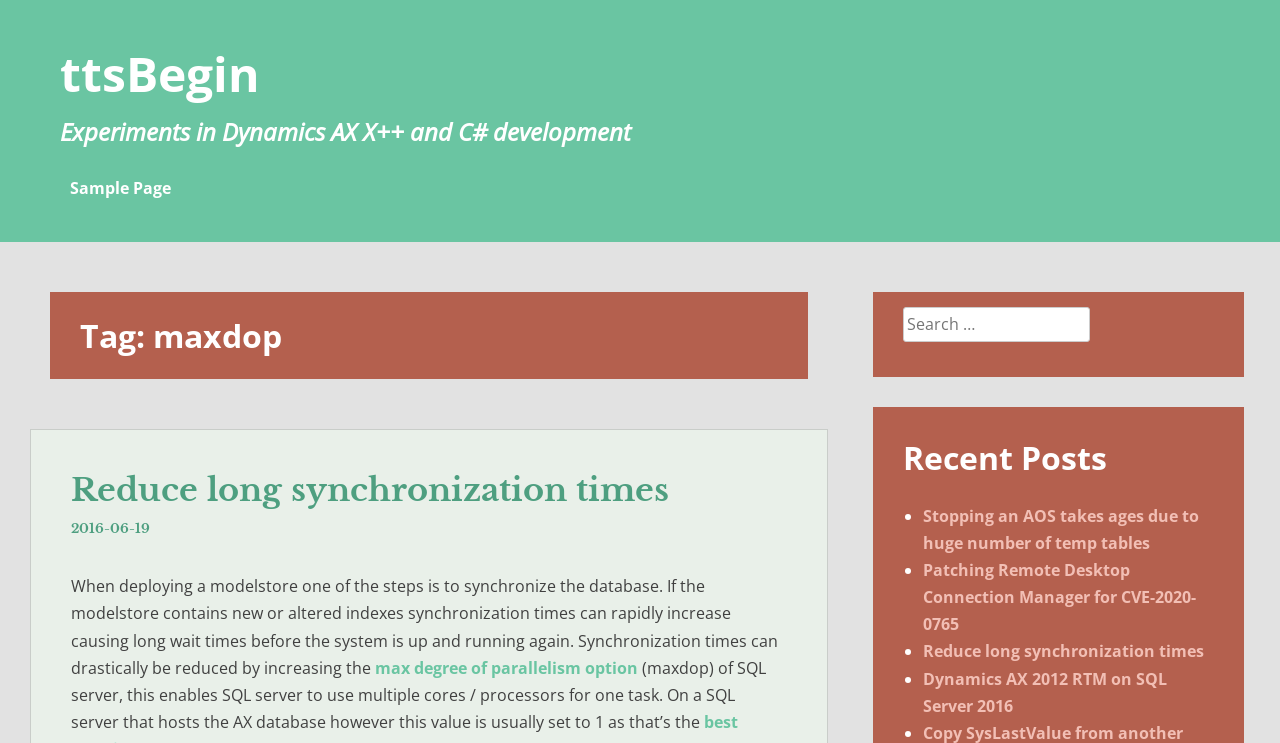Highlight the bounding box coordinates of the element that should be clicked to carry out the following instruction: "Send an email to the office". The coordinates must be given as four float numbers ranging from 0 to 1, i.e., [left, top, right, bottom].

None